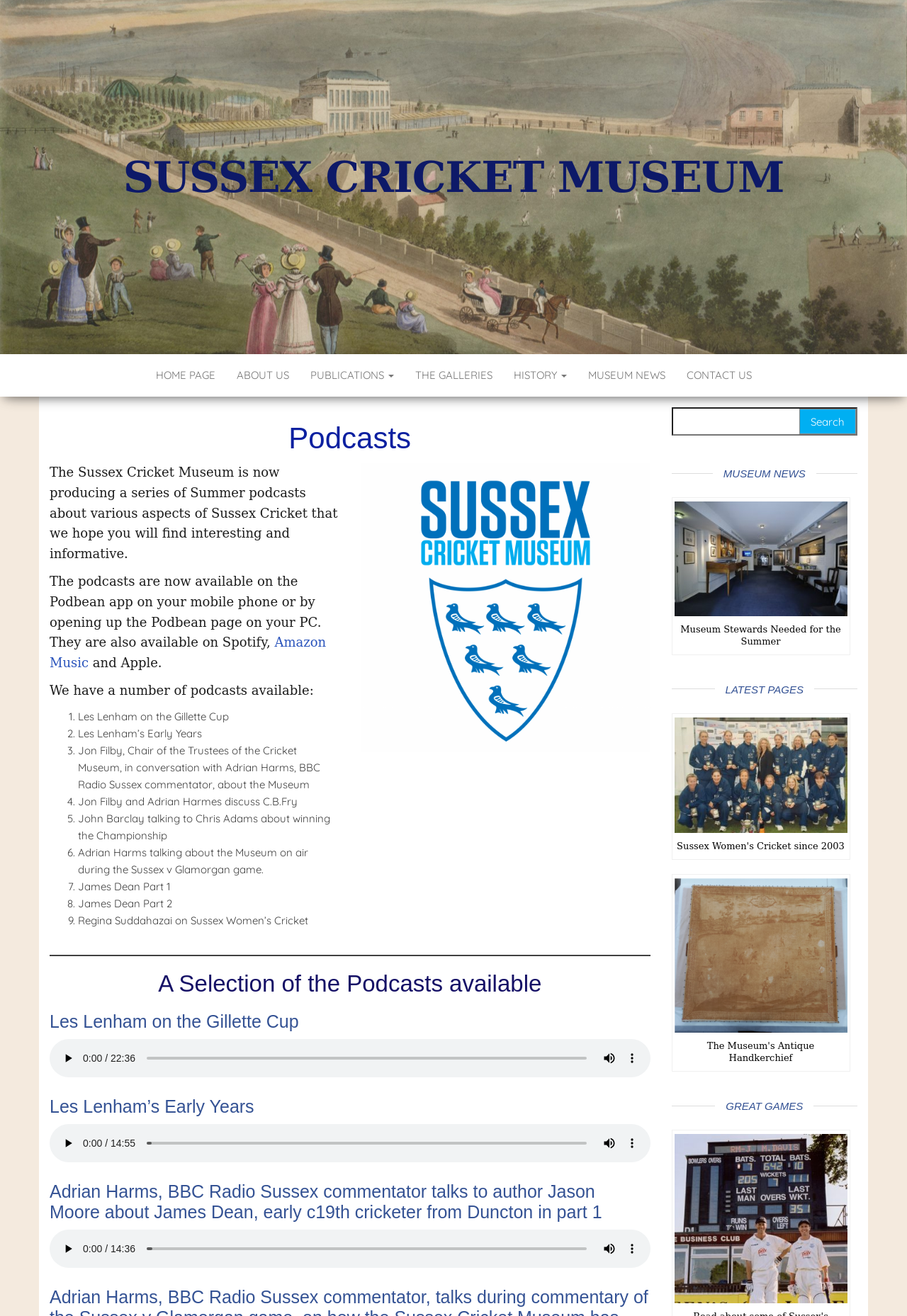What is the main topic of this webpage?
Give a single word or phrase answer based on the content of the image.

Podcasts